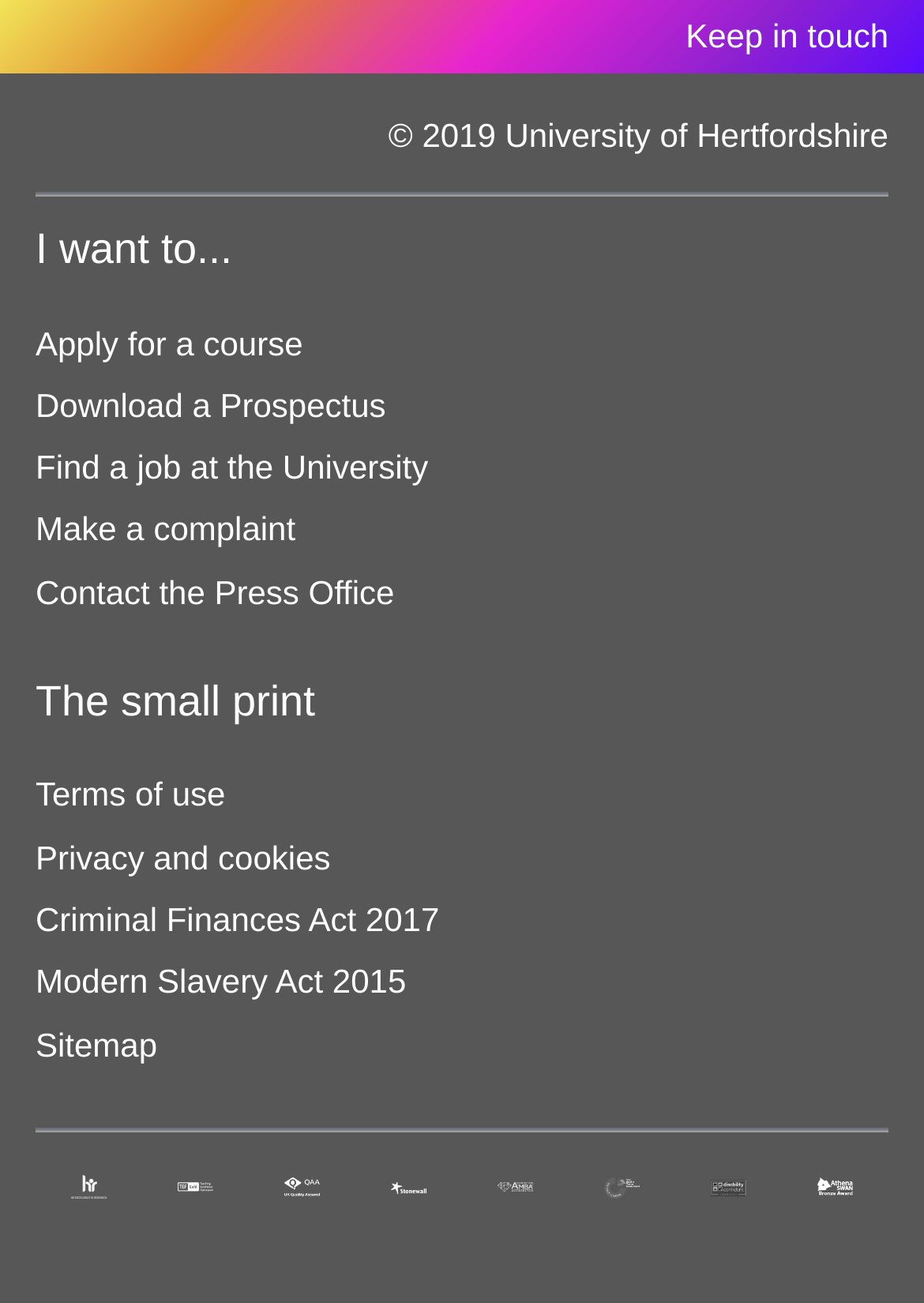What is the university's copyright year?
Please provide a comprehensive answer based on the information in the image.

I found the copyright year by looking at the StaticText element '© 2019 University of Hertfordshire' which is located at the bottom of the page.